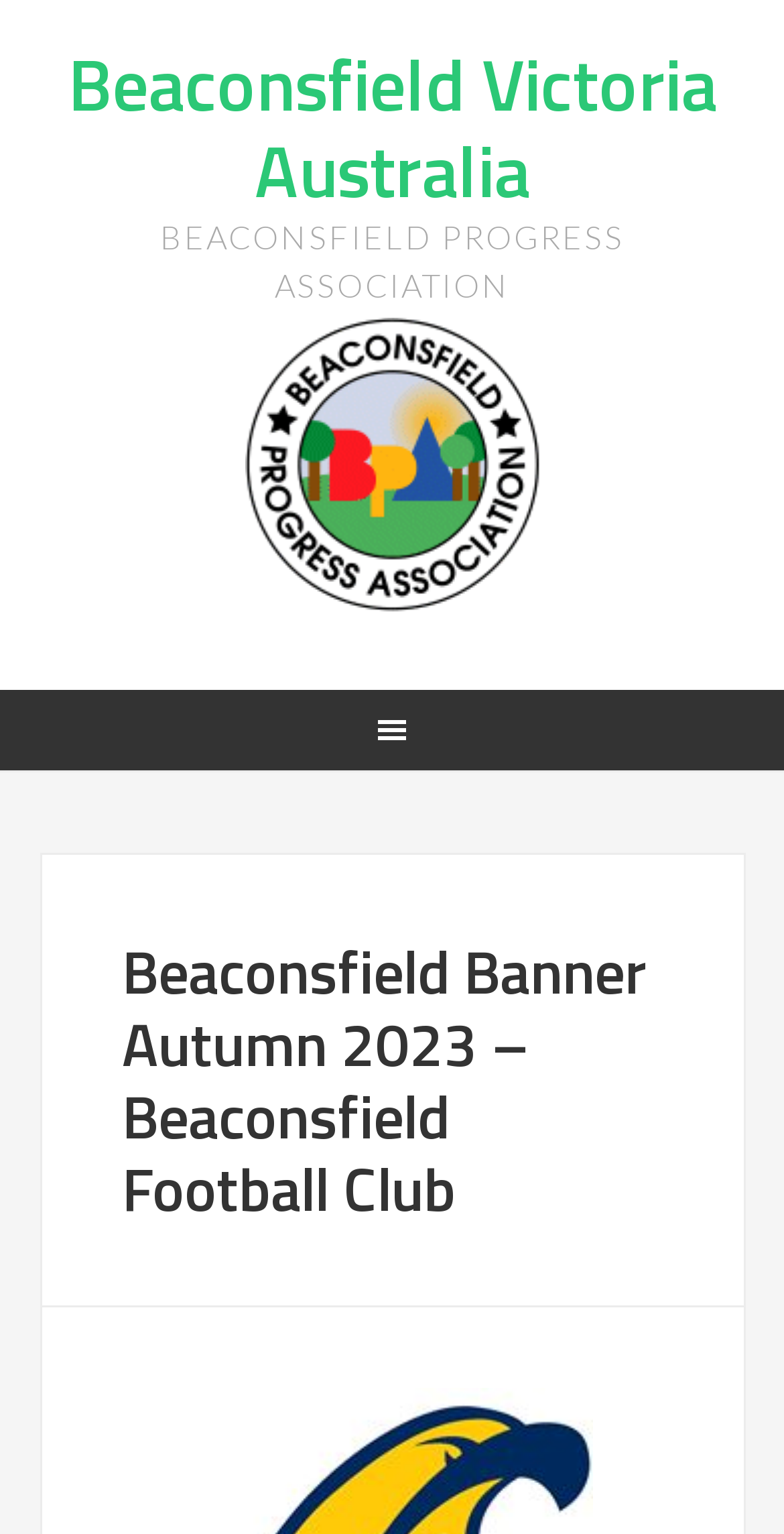Provide a one-word or one-phrase answer to the question:
What is the name of the association?

Beaconsfield Progress Association